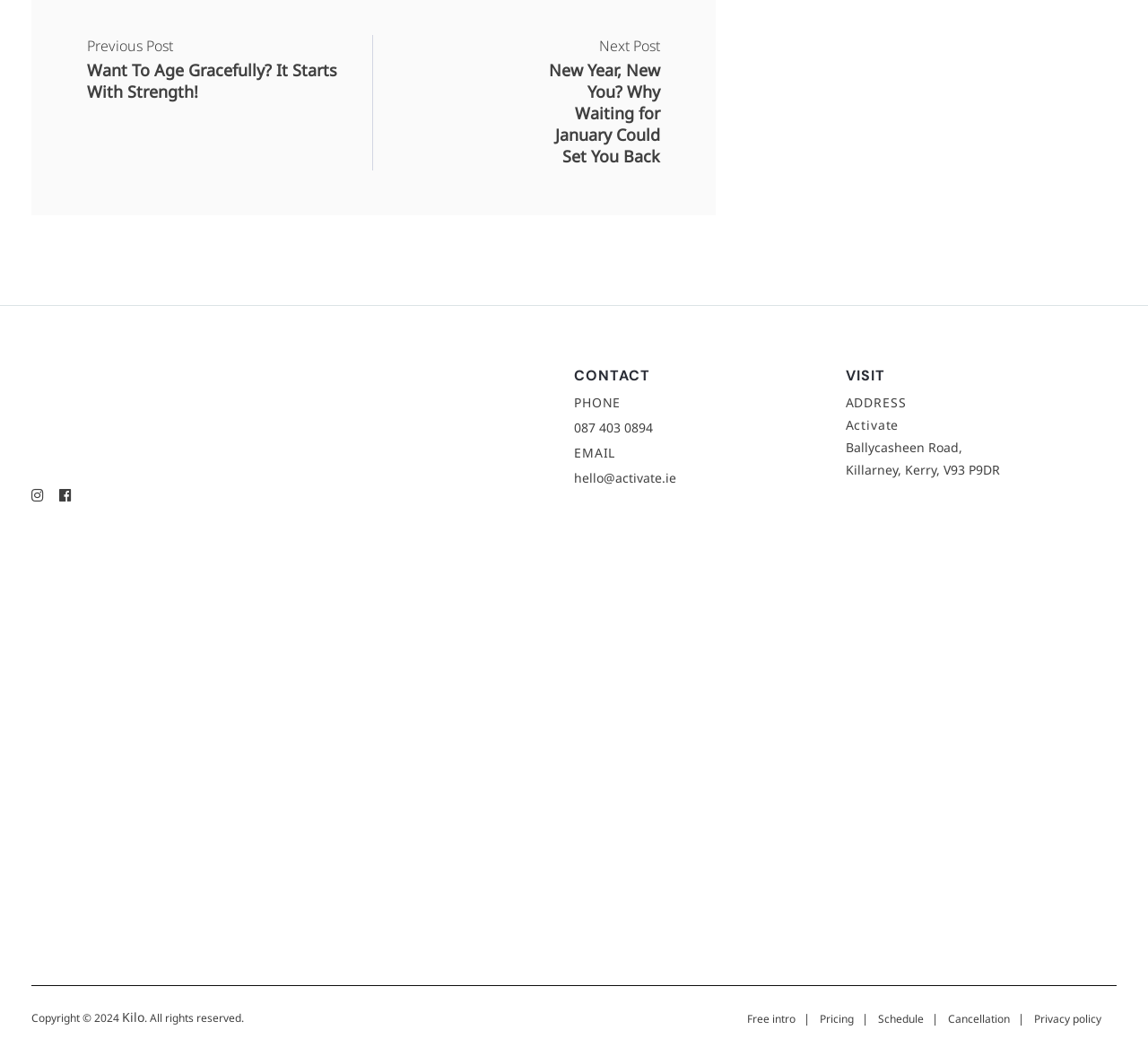What social media platforms can you follow?
Please give a well-detailed answer to the question.

I found the social media links in the footer, where there are links to 'Follow us on instagram' and 'Follow us on facebook'.